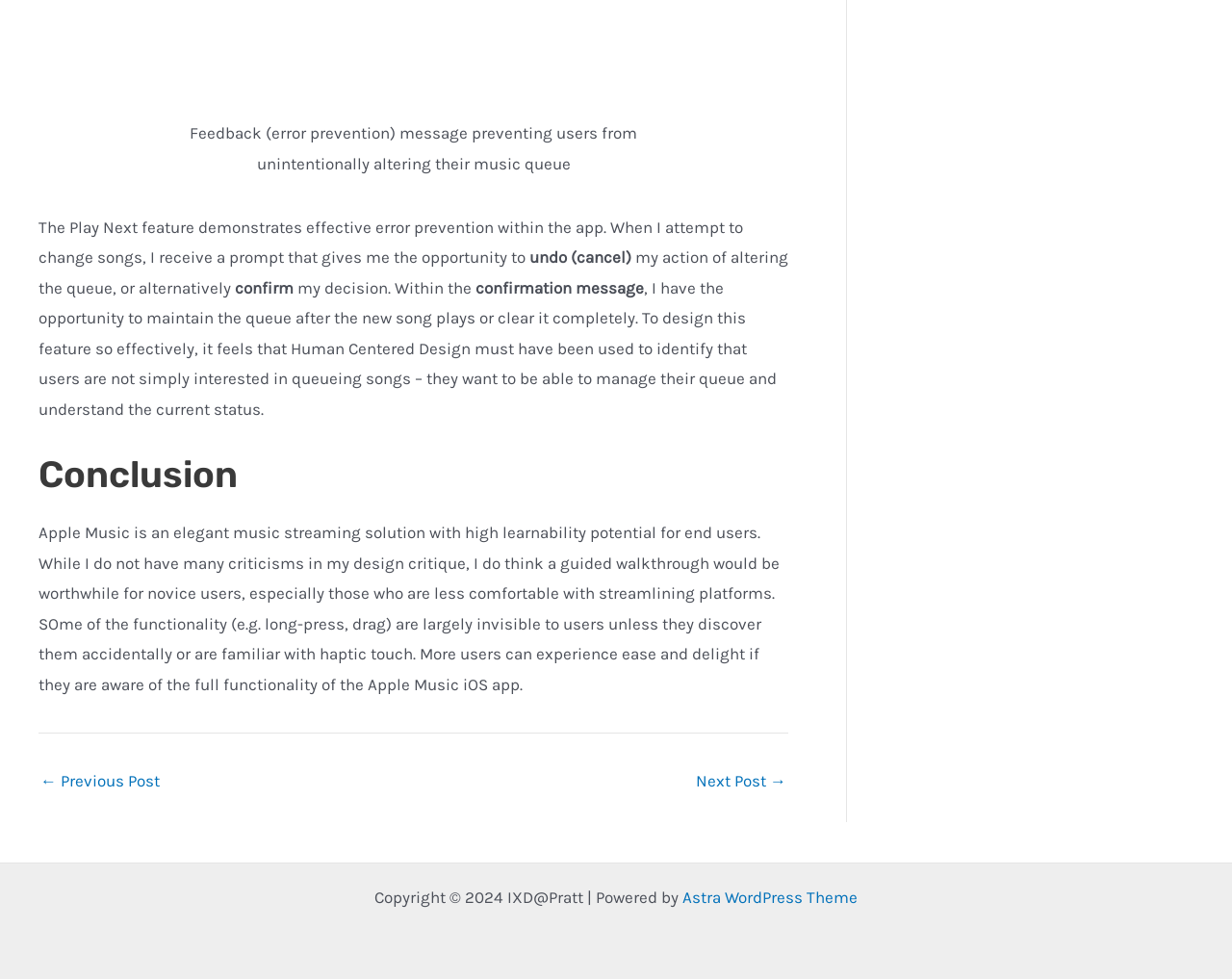What is the purpose of the 'Play Next' feature?
Use the screenshot to answer the question with a single word or phrase.

Error prevention